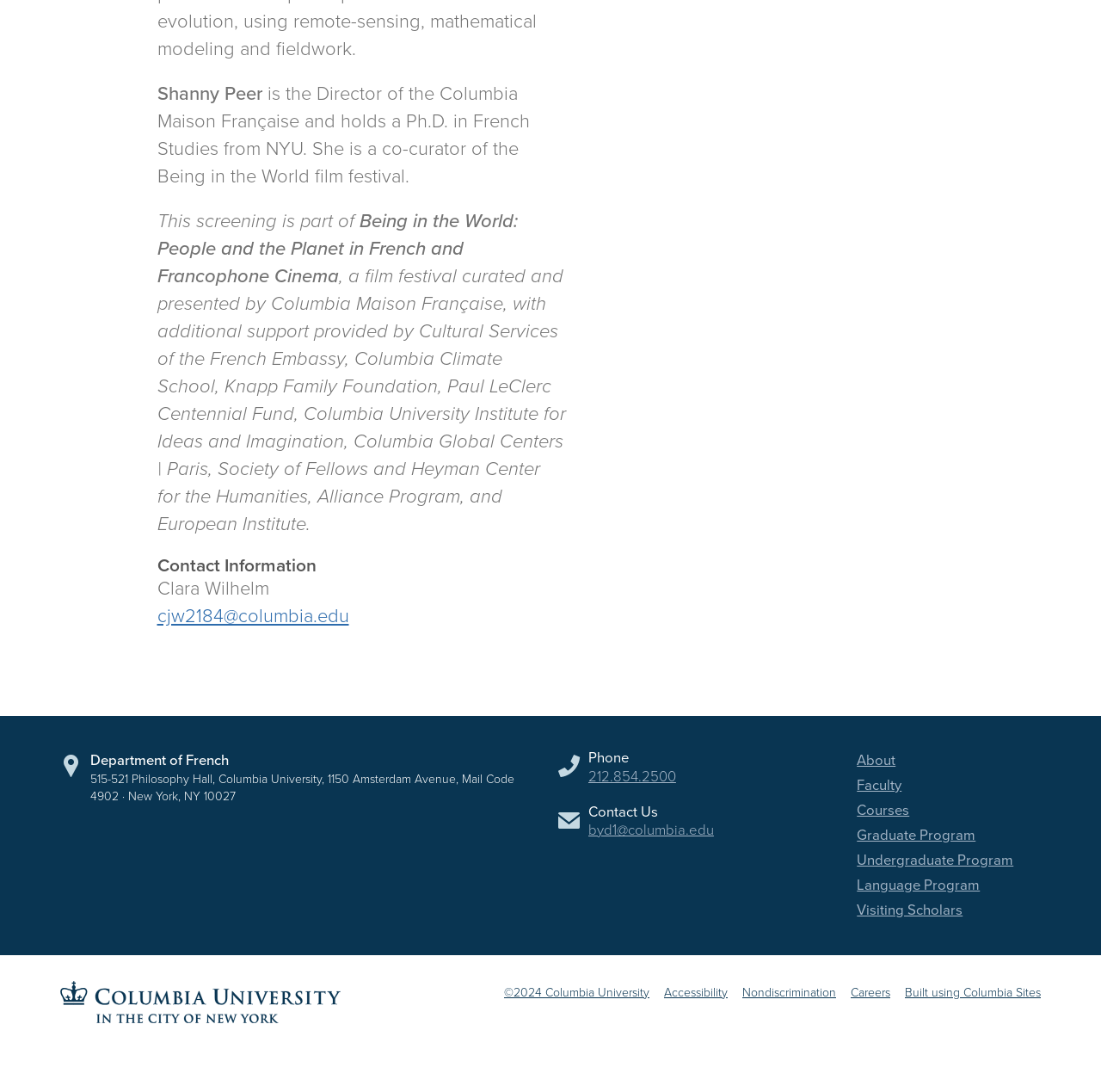Based on the visual content of the image, answer the question thoroughly: What is the phone number of the Department of French?

I found a link element with the text '212.854.2500' which is associated with the phone number of the Department of French.